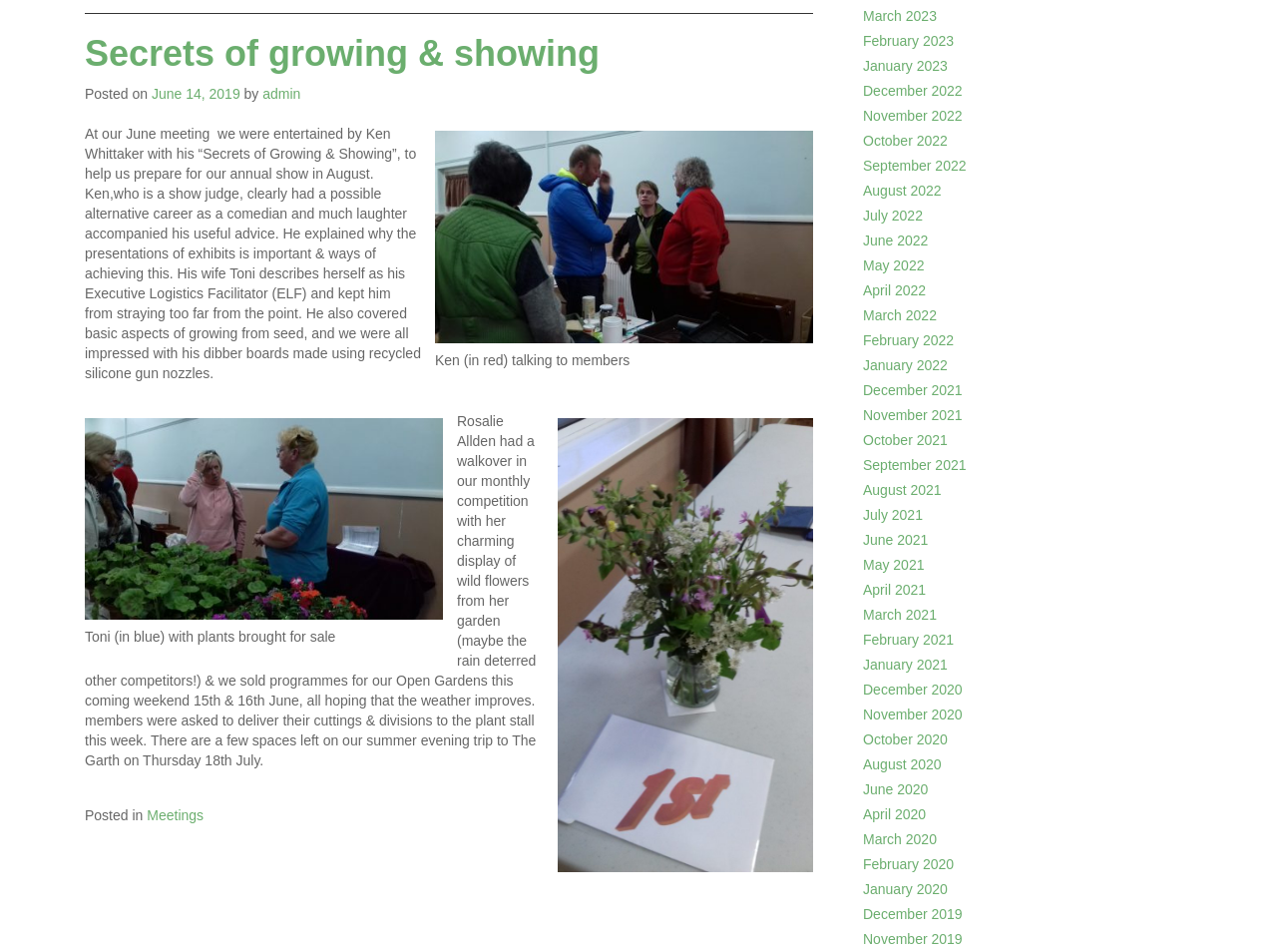Find the bounding box coordinates for the element described here: "Meetings".

[0.115, 0.848, 0.159, 0.865]